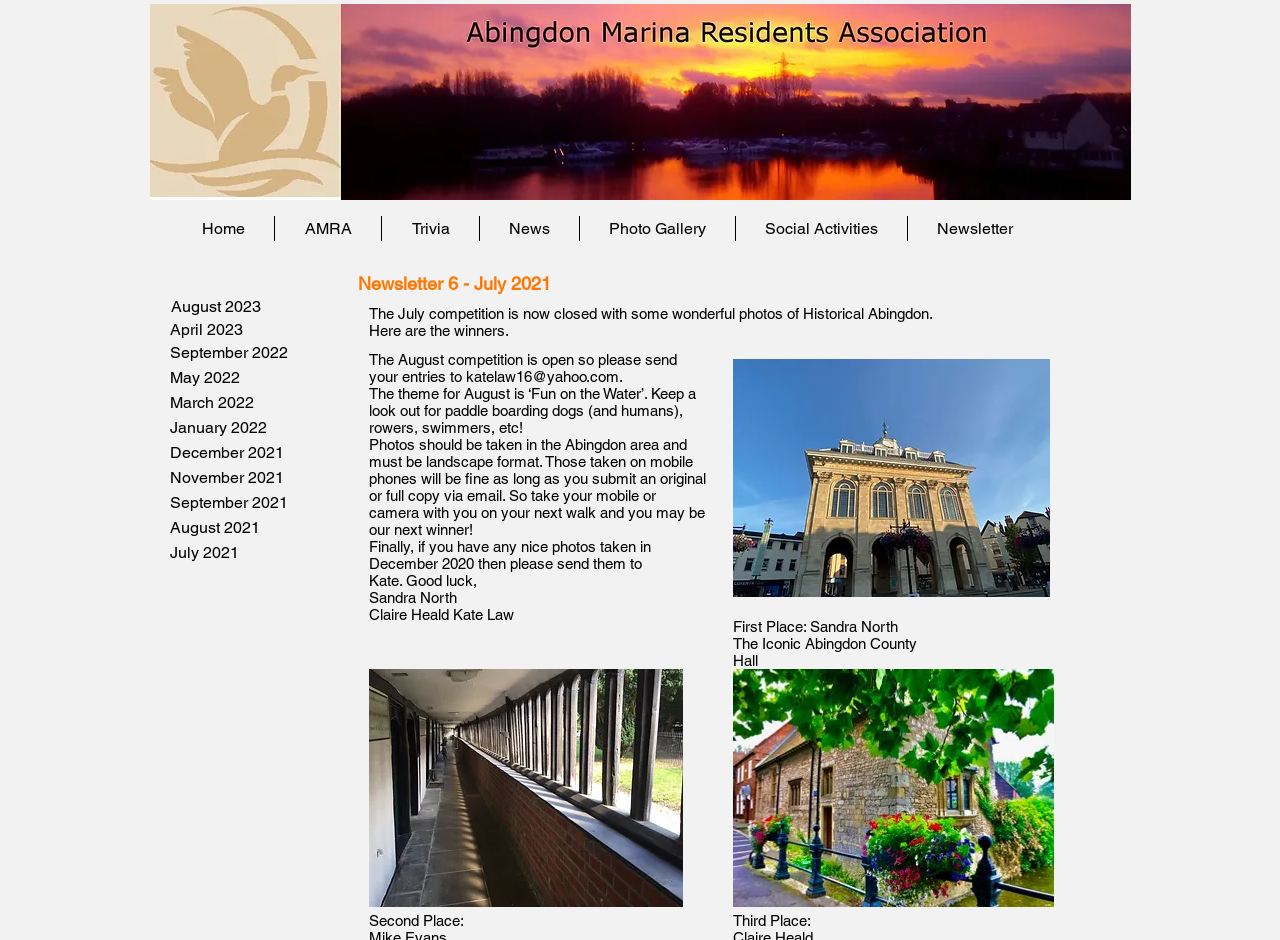What is the format required for photo submissions?
Using the details from the image, give an elaborate explanation to answer the question.

I found this answer by looking at the static text elements on the webpage. Specifically, I found the text 'Photos should be taken in the Abingdon area and must be landscape format.' which indicates that the required format for photo submissions is landscape format.